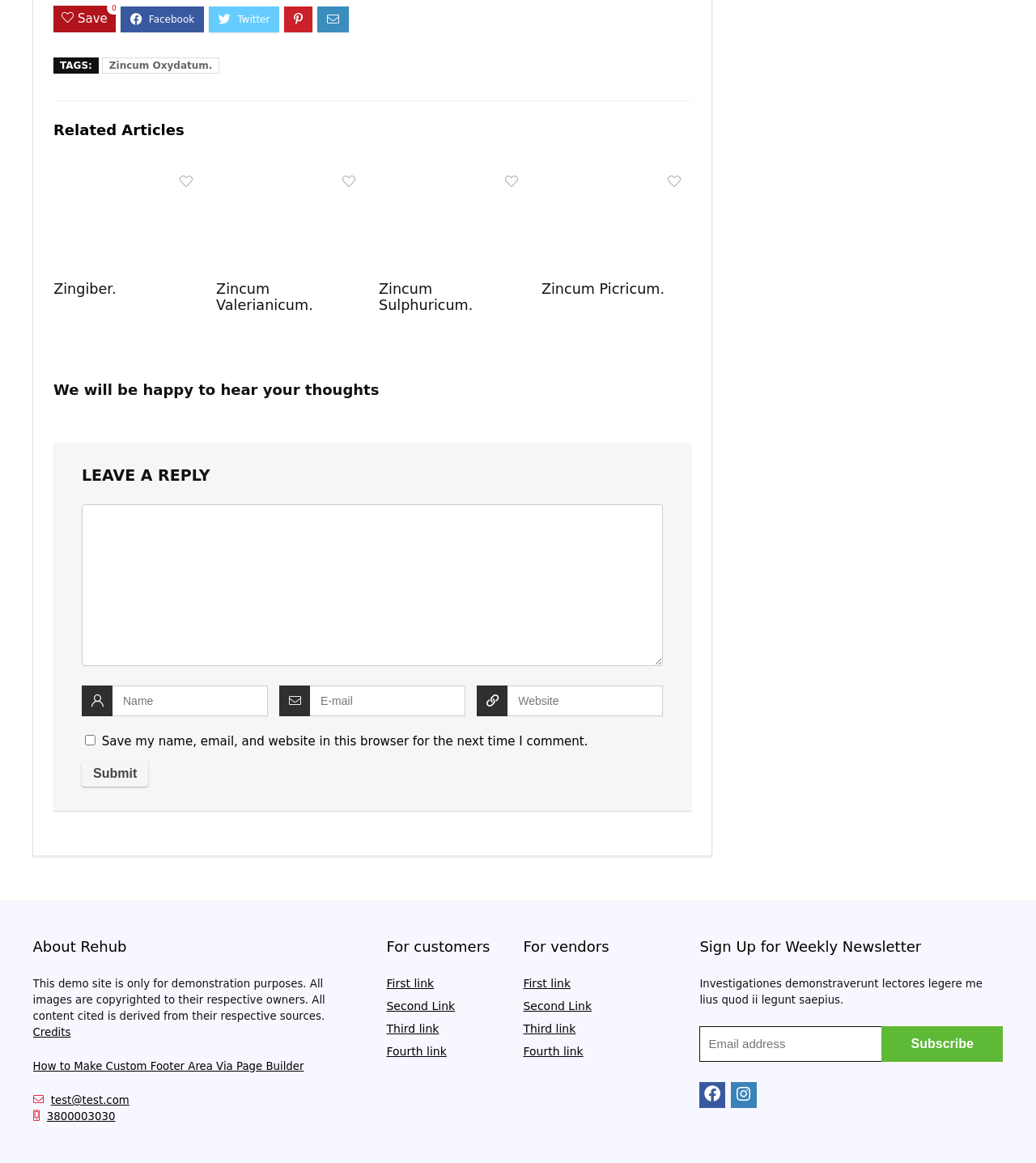Extract the bounding box coordinates of the UI element described by: "name="EMAIL" placeholder="Email address"". The coordinates should include four float numbers ranging from 0 to 1, e.g., [left, top, right, bottom].

[0.675, 0.882, 0.968, 0.913]